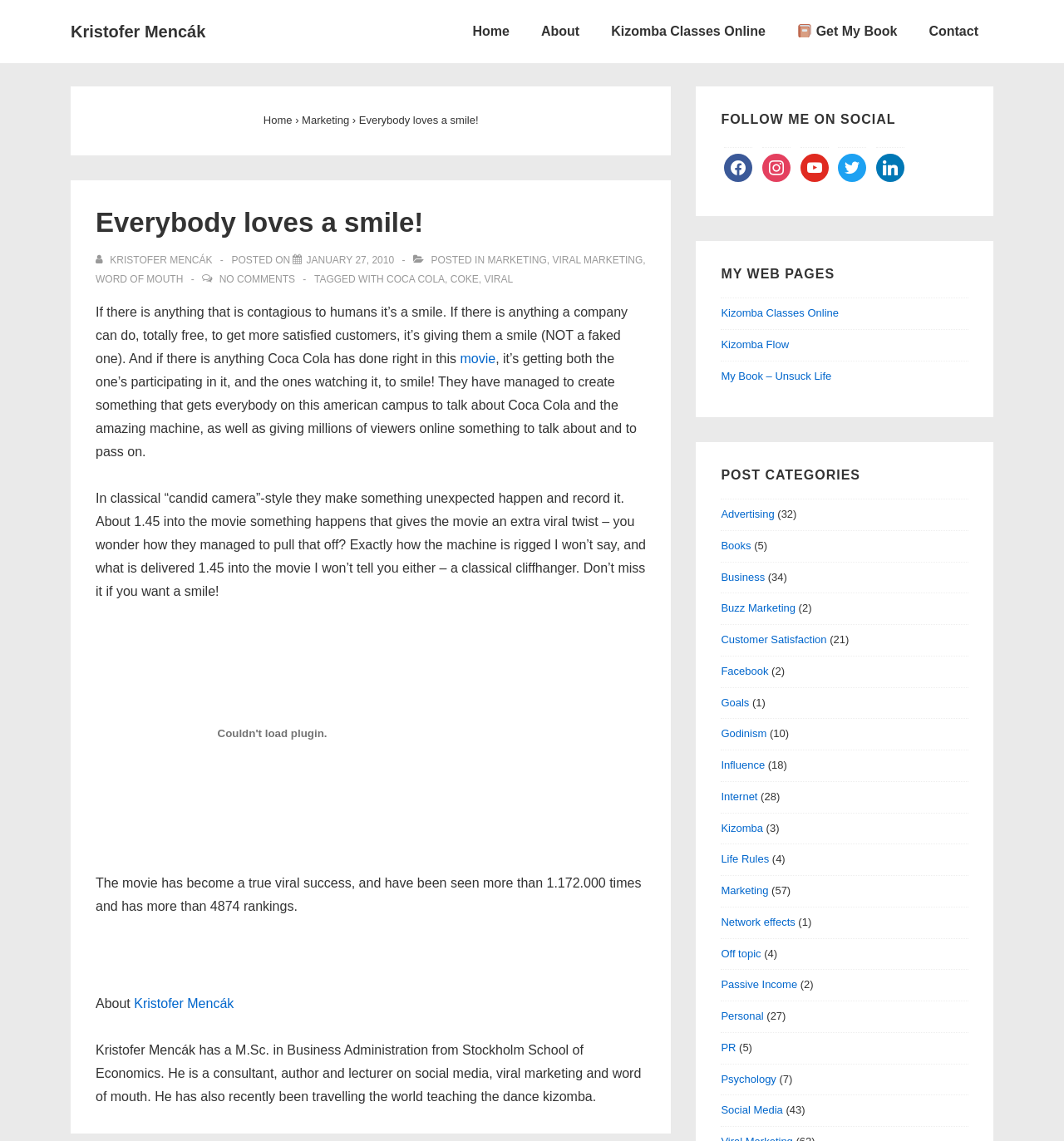Summarize the webpage with a detailed and informative caption.

The webpage is a blog post titled "Everybody loves a smile!" by Kristofer Mencák. At the top, there is a navigation menu with links to "Home", "About", "Kizomba Classes Online", "Get My Book", and "Contact". Below the navigation menu, there is a heading "Everybody loves a smile!" followed by a brief text and a link to view all posts by Kristofer Mencák.

The main content of the blog post is a long article discussing the power of smiles and how Coca Cola has successfully used viral marketing to create a campaign that gets people to talk about their brand. The article includes several links to related topics, such as "movie" and "viral marketing".

On the right side of the page, there are several sections, including "FOLLOW ME ON SOCIAL" with links to Kristofer Mencák's social media profiles, "MY WEB PAGES" with links to his other websites, and "POST CATEGORIES" with links to various categories of blog posts, such as "Advertising", "Books", and "Marketing". Each category has a number in parentheses indicating the number of posts in that category.

At the bottom of the page, there is a section with information about Kristofer Mencák, including a brief bio and a link to his book "Unsuck Life".